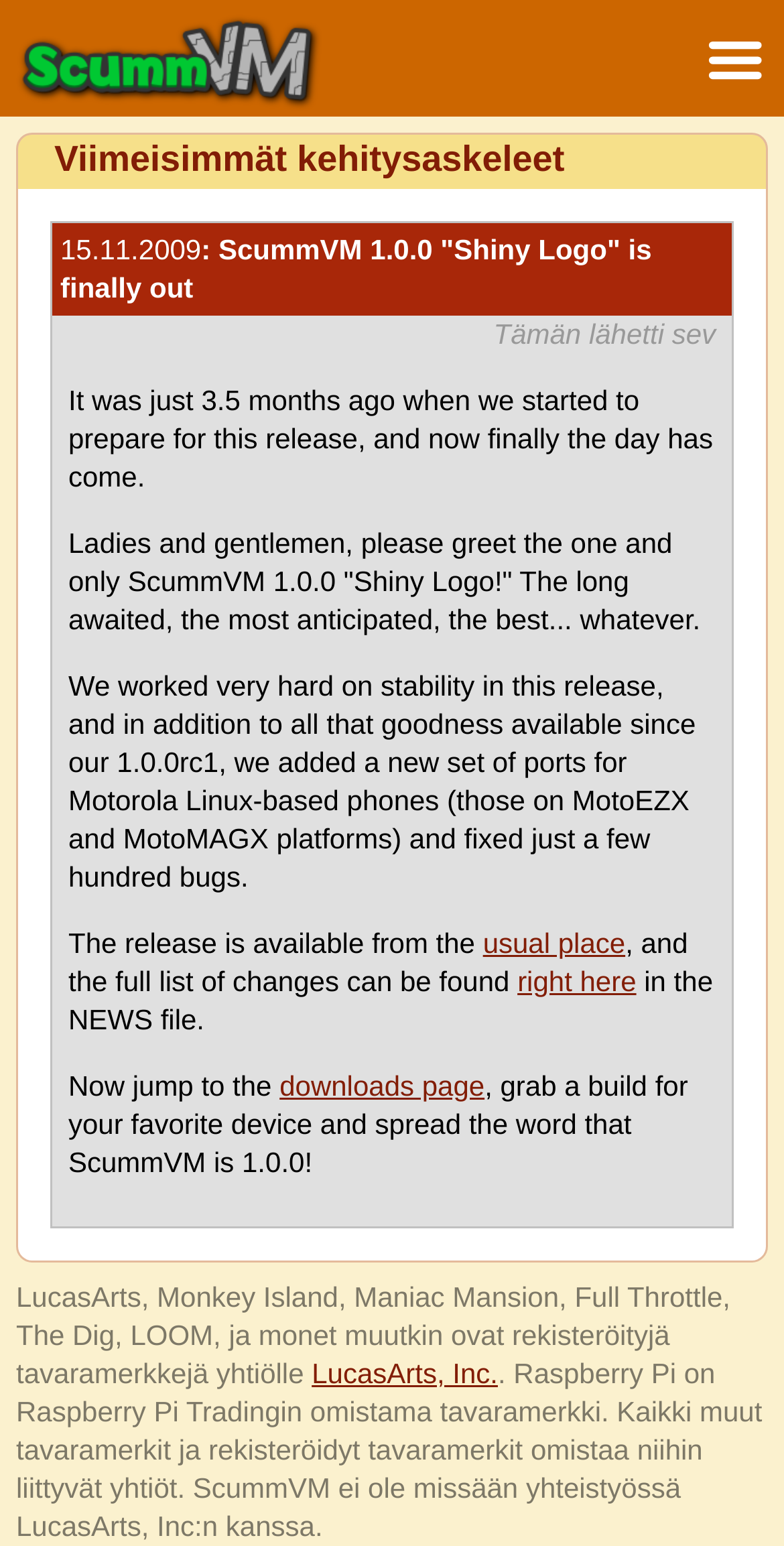Please provide a comprehensive response to the question below by analyzing the image: 
Where can I find the full list of changes in ScummVM?

The full list of changes in ScummVM can be found in the NEWS file, which is mentioned in the article as a link with the text 'right here'.